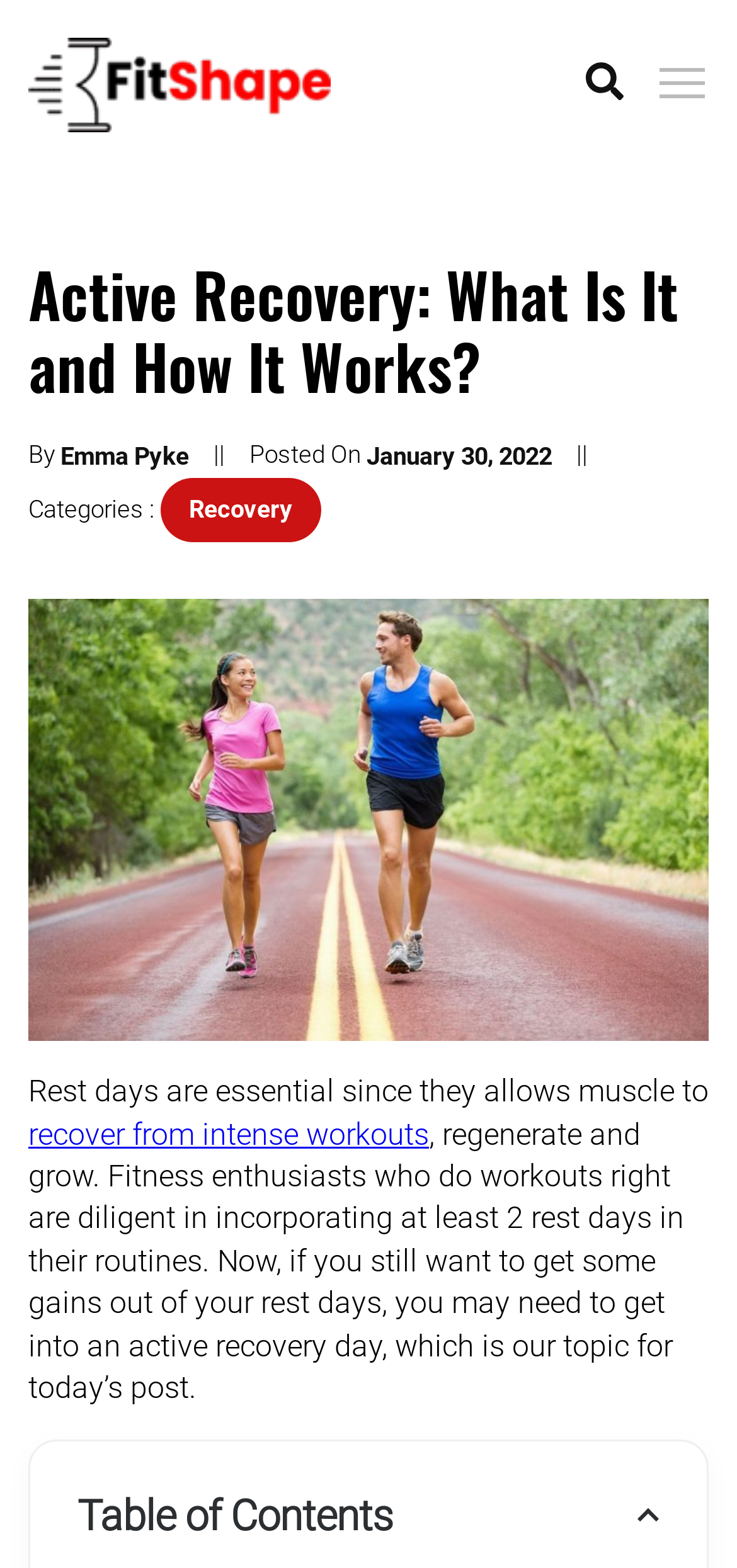What is the date of the article?
Respond to the question with a single word or phrase according to the image.

January 30, 2022